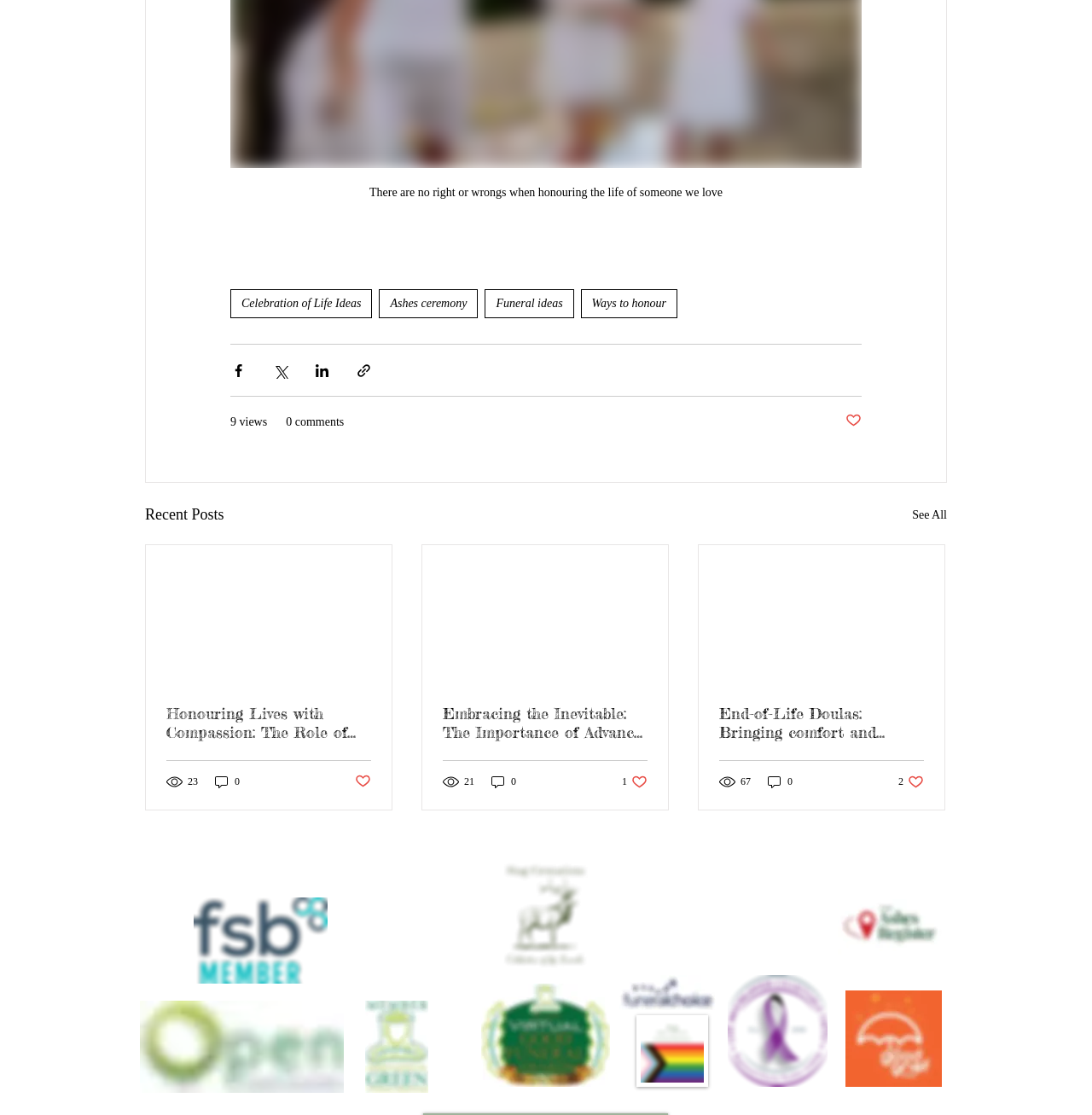Please indicate the bounding box coordinates for the clickable area to complete the following task: "Click on the 'Celebration of Life Ideas' link". The coordinates should be specified as four float numbers between 0 and 1, i.e., [left, top, right, bottom].

[0.211, 0.26, 0.341, 0.285]